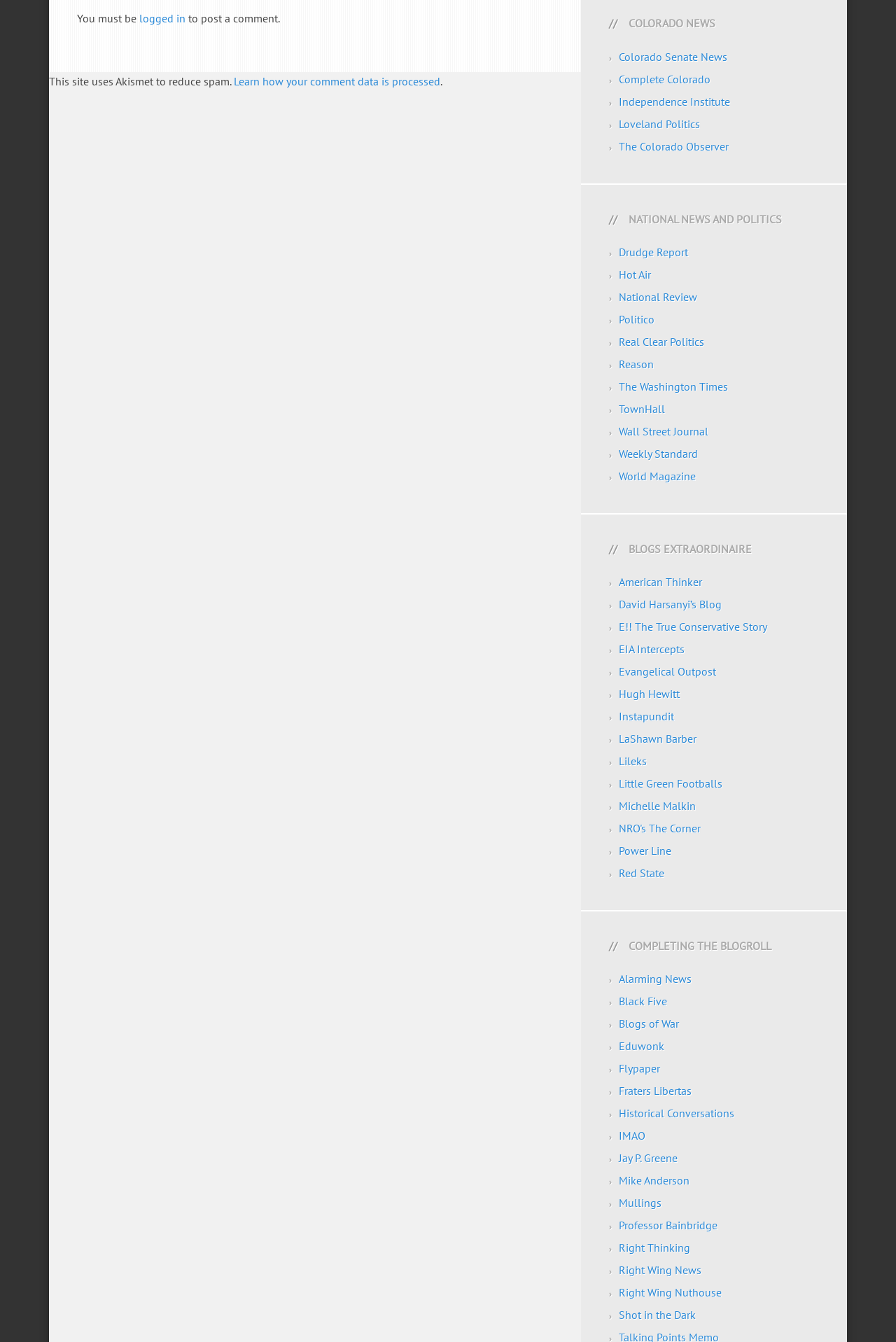Pinpoint the bounding box coordinates of the element that must be clicked to accomplish the following instruction: "Read 'Drudge Report'". The coordinates should be in the format of four float numbers between 0 and 1, i.e., [left, top, right, bottom].

[0.691, 0.182, 0.768, 0.193]